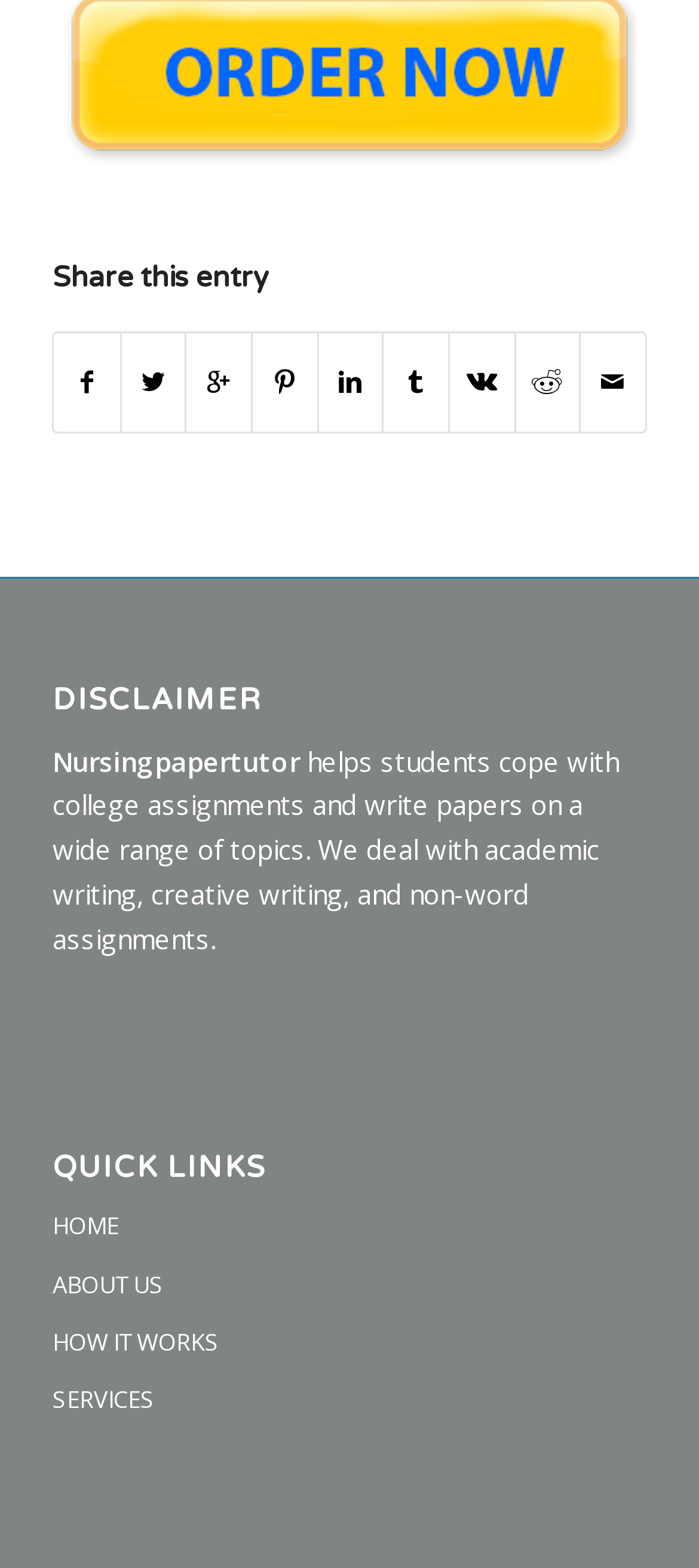Can you determine the bounding box coordinates of the area that needs to be clicked to fulfill the following instruction: "View services"?

[0.075, 0.875, 0.925, 0.912]